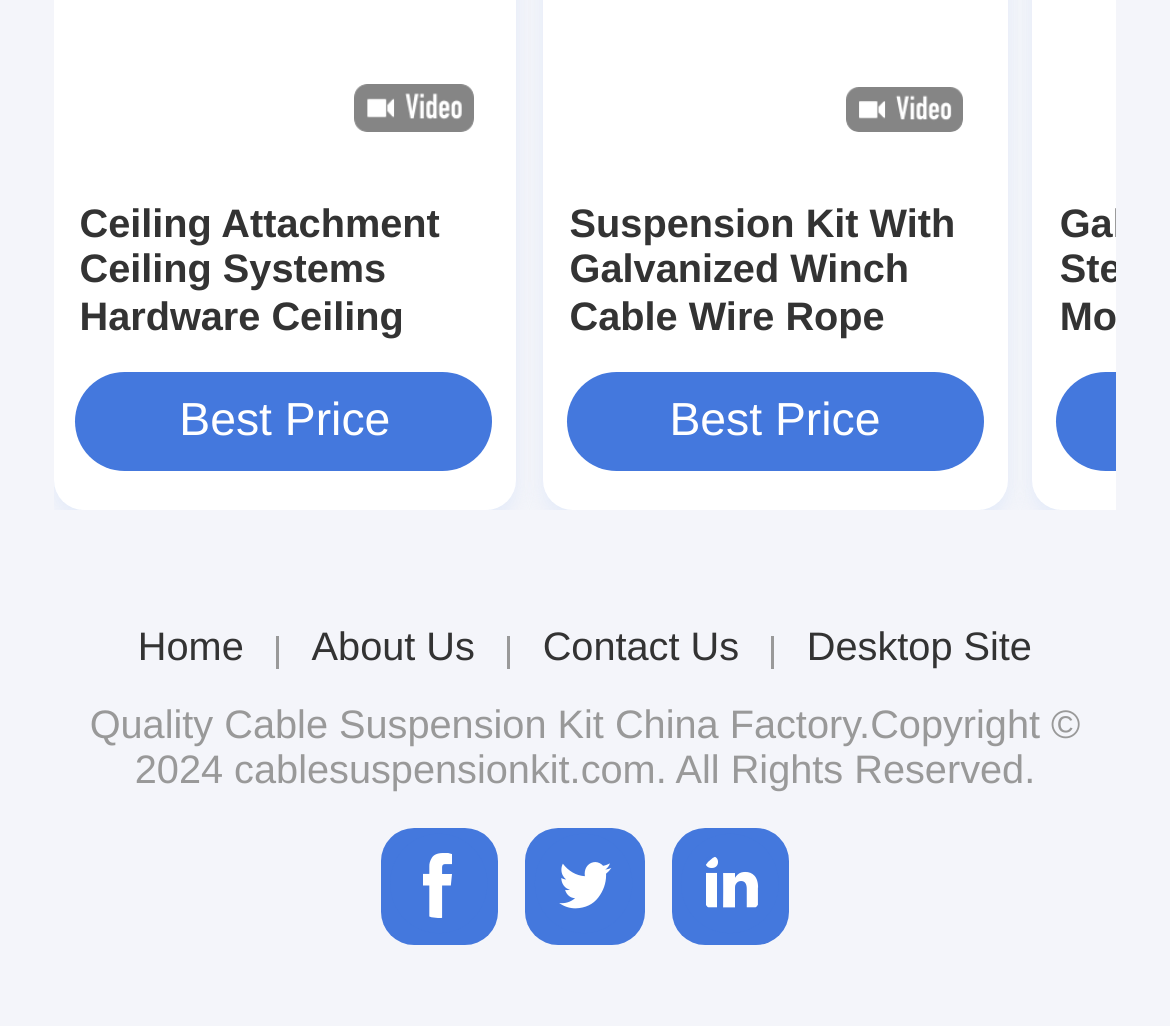Please identify the bounding box coordinates of the element's region that should be clicked to execute the following instruction: "Learn about Cable Suspension Kit". The bounding box coordinates must be four float numbers between 0 and 1, i.e., [left, top, right, bottom].

[0.192, 0.686, 0.516, 0.729]